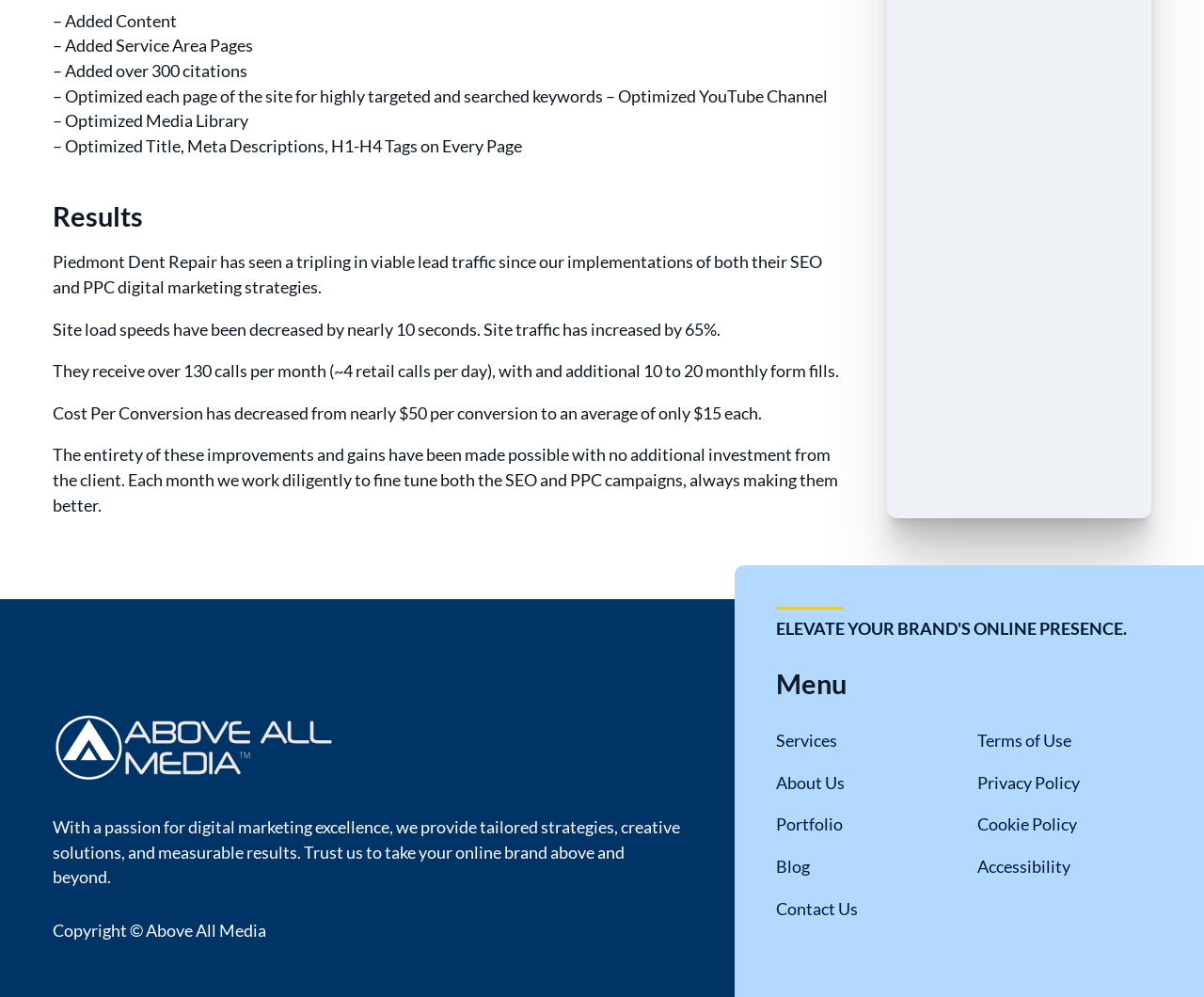Highlight the bounding box coordinates of the element you need to click to perform the following instruction: "Click on 'Portfolio'."

[0.644, 0.815, 0.7, 0.84]